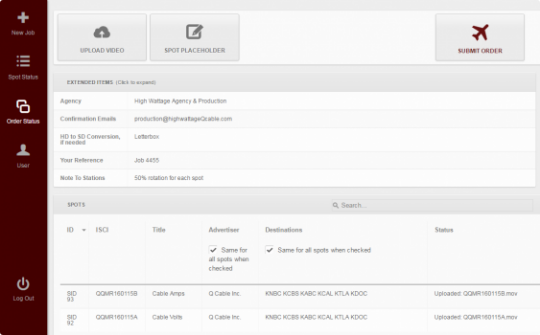Reply to the question with a single word or phrase:
What is the function of the 'SUBMIT ORDER' button?

To submit the order